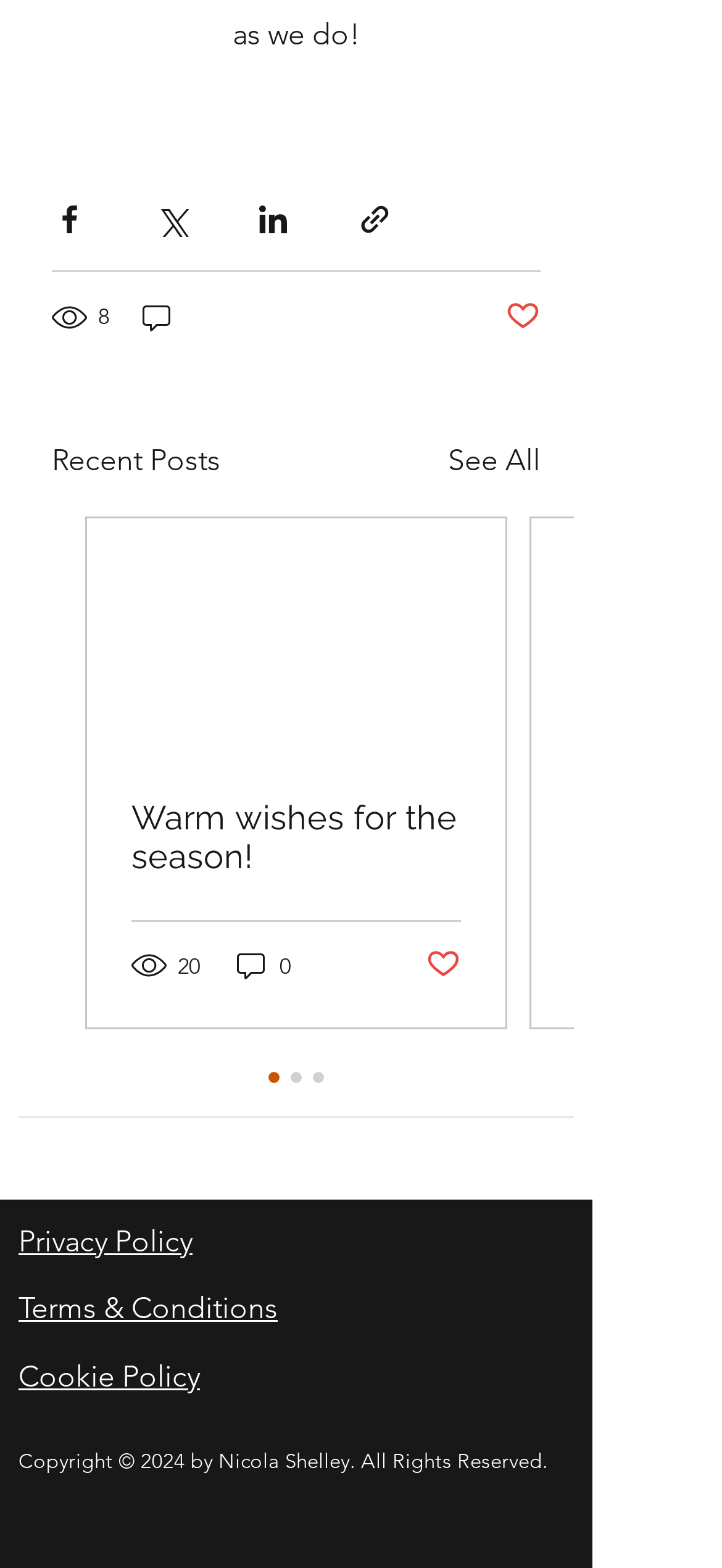Identify the bounding box of the UI component described as: "Privacy Policy".

[0.026, 0.78, 0.267, 0.802]